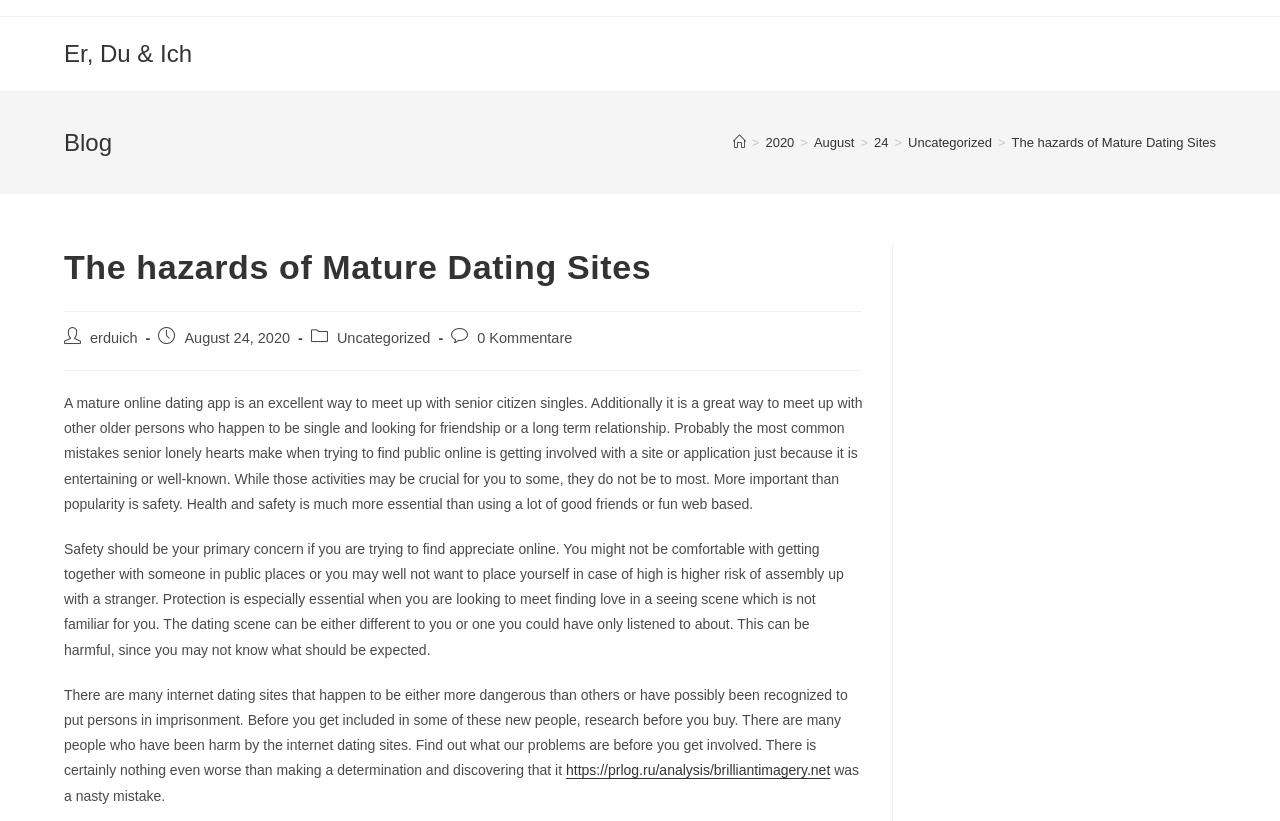Provide a short, one-word or phrase answer to the question below:
What is the main topic of this blog post?

Mature online dating